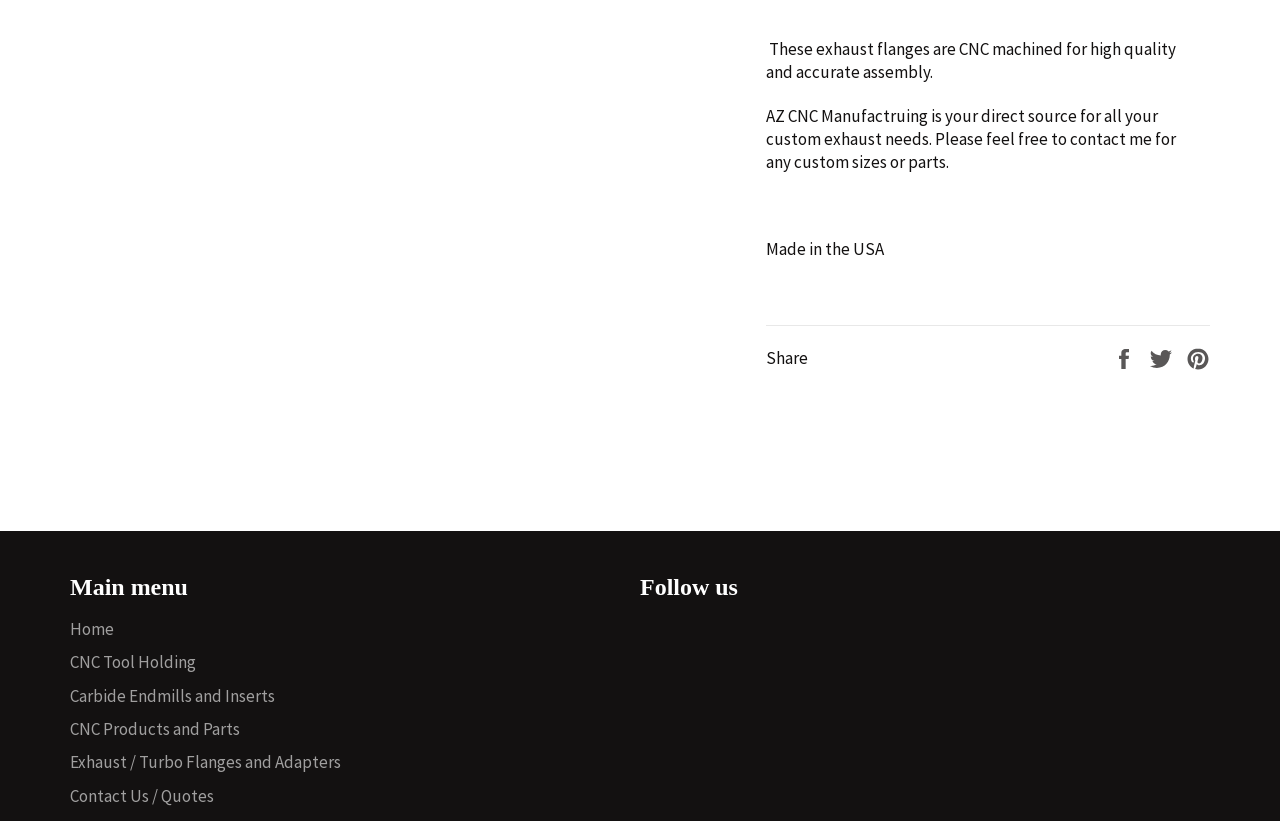Provide the bounding box coordinates of the section that needs to be clicked to accomplish the following instruction: "View CNC Products and Parts."

[0.055, 0.878, 0.188, 0.905]